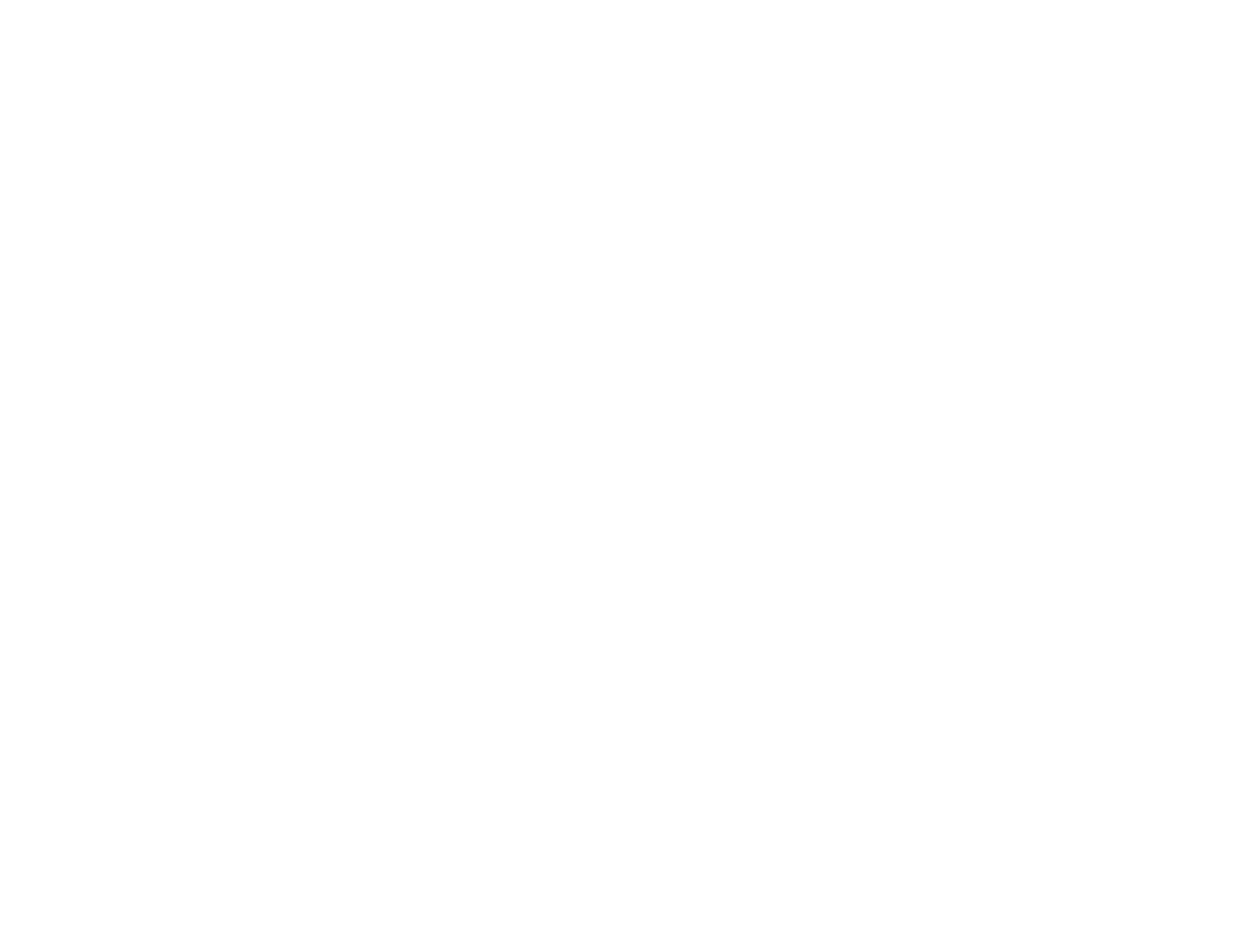What is the purpose of the 'Contact' region?
Using the image as a reference, give a one-word or short phrase answer.

To contact the company